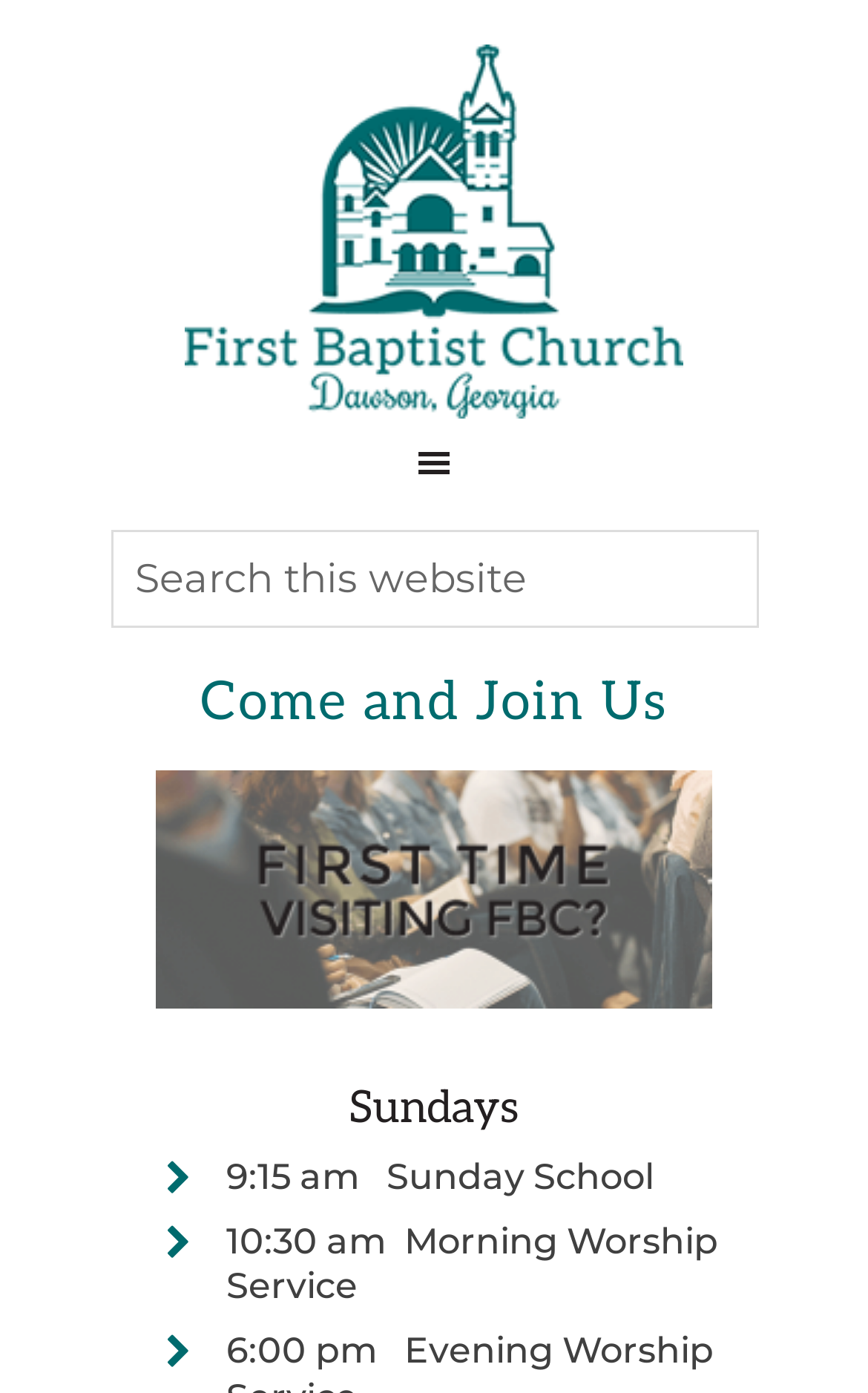Reply to the question with a single word or phrase:
What is the first time visitor link?

First Time Visiting?